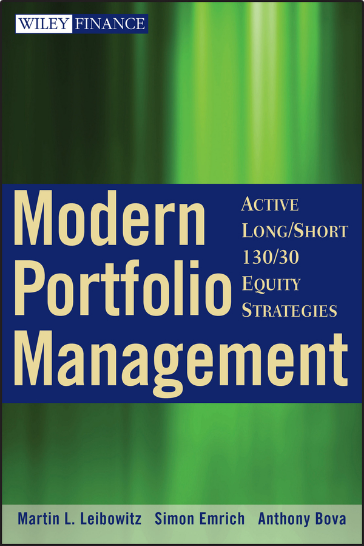Using the information in the image, could you please answer the following question in detail:
What is the color of the rectangular band behind the title?

The caption states that the title 'Modern Portfolio Management' is 'contrasted against a deep blue rectangular band that emphasizes the text', indicating that the rectangular band is deep blue in color.